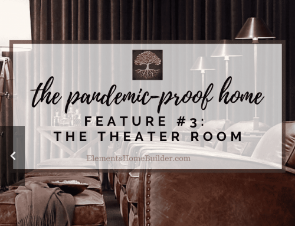Analyze the image and give a detailed response to the question:
What is the importance of the Theater Room in modern living?

The Theater Room is important in modern living as it provides a functional and enjoyable living space that enhances the overall home experience, particularly in adapting to challenges posed by modern living.